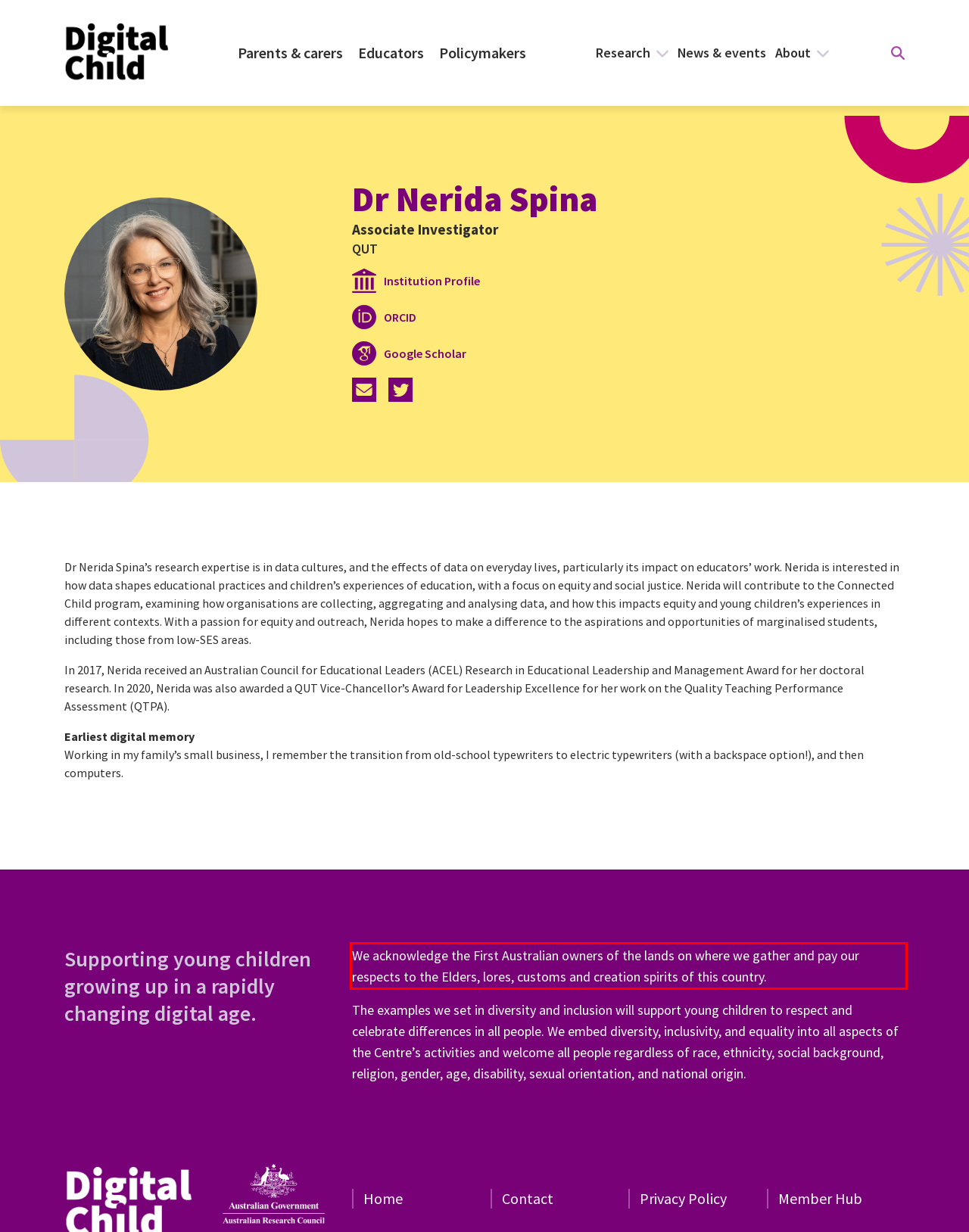You are provided with a webpage screenshot that includes a red rectangle bounding box. Extract the text content from within the bounding box using OCR.

We acknowledge the First Australian owners of the lands on where we gather and pay our respects to the Elders, lores, customs and creation spirits of this country.